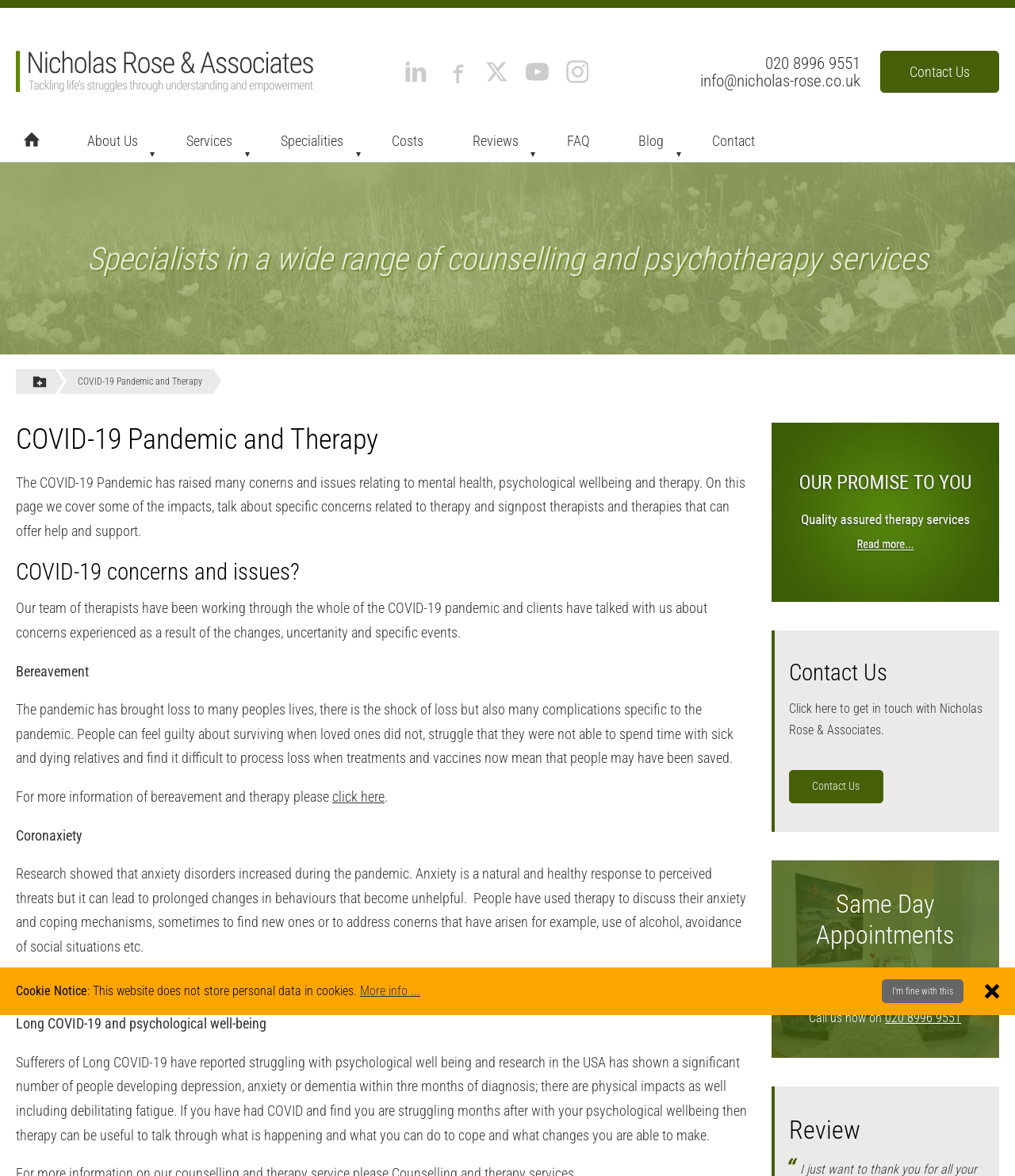Please determine the headline of the webpage and provide its content.

COVID-19 Pandemic and Therapy